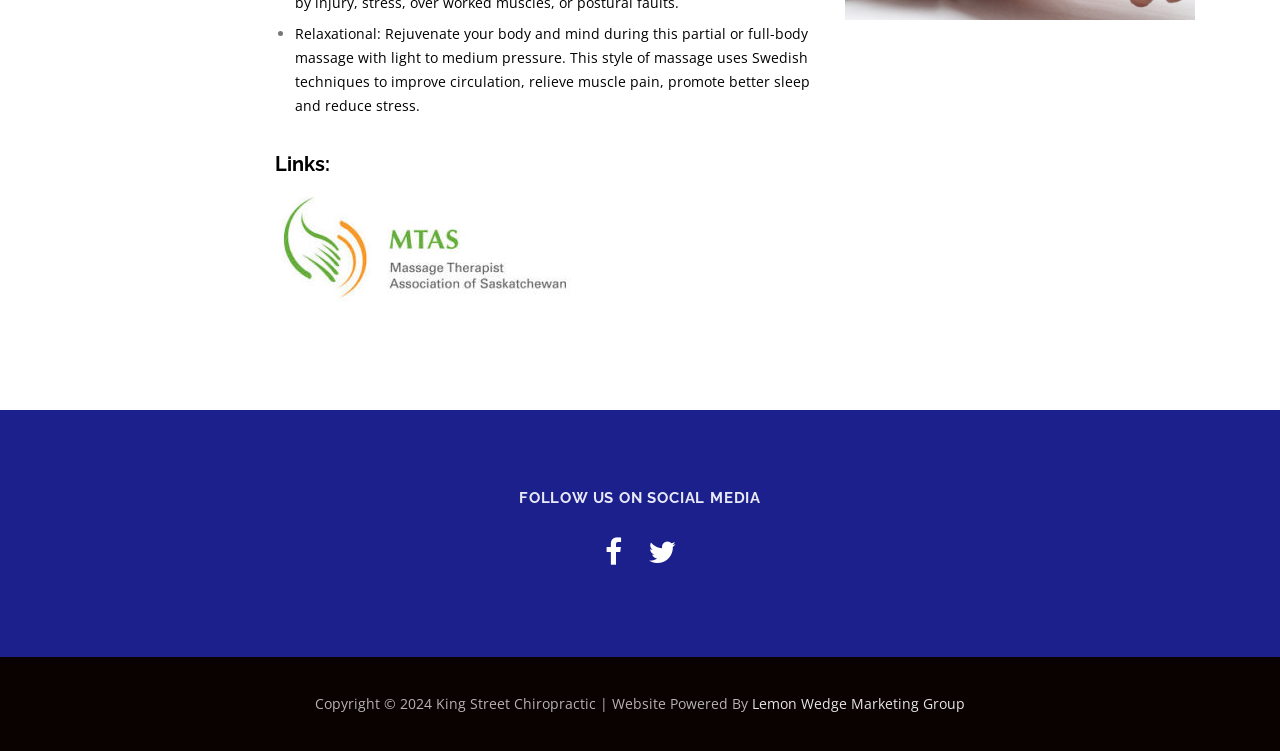Identify the bounding box coordinates of the HTML element based on this description: "Lemon Wedge Marketing Group".

[0.588, 0.924, 0.754, 0.949]